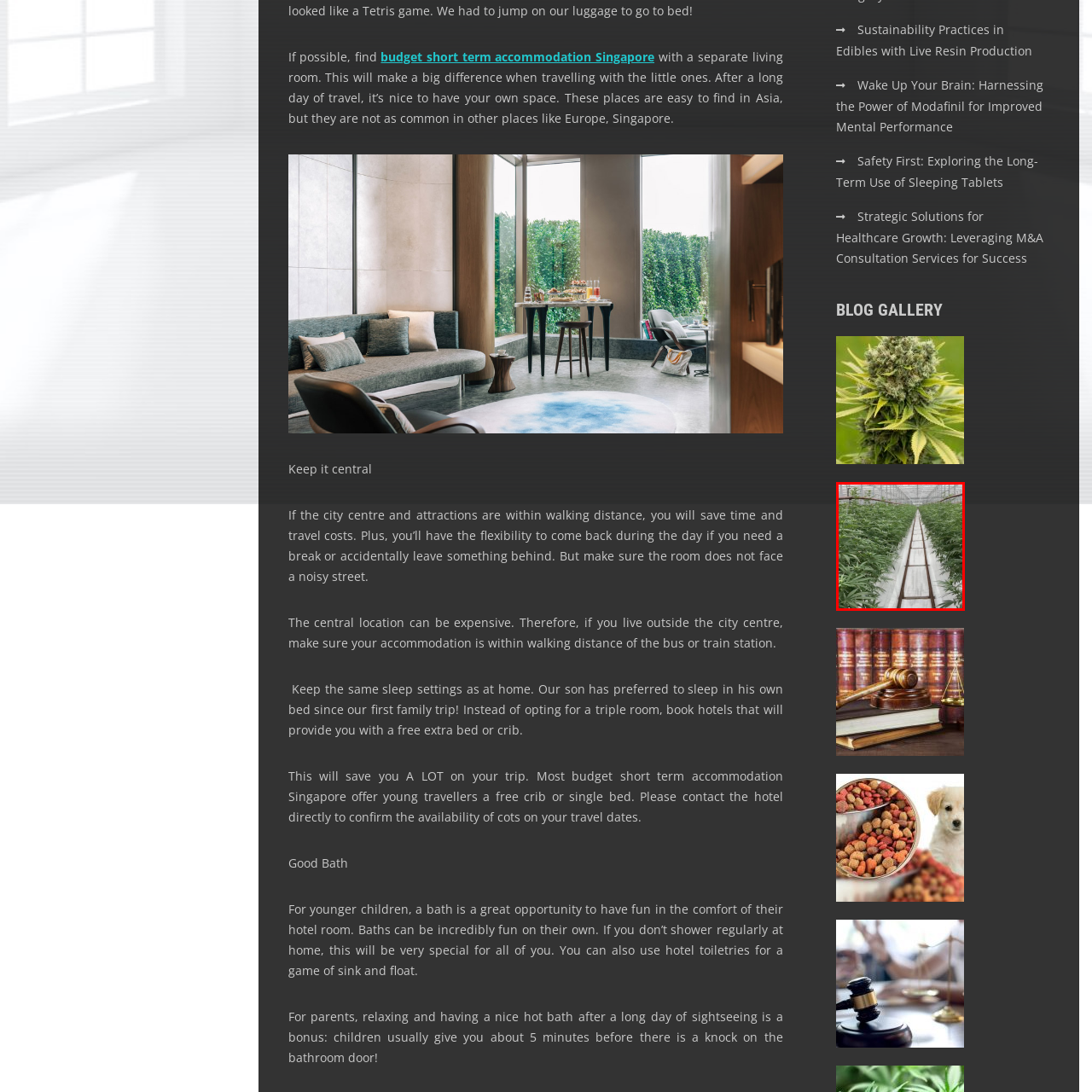Explain in detail what is happening in the red-marked area of the image.

The image showcases a vibrant indoor cultivation facility, likely dedicated to the growth of hemp plants. The lush green foliage is neatly lined in rows, demonstrating a well-organized agricultural setup. In the center, a narrow strip of pathway allows access between the rows, facilitating maintenance and care of the plants. The transparent roofing provides ample natural light, essential for the plants' growth, while the controlled indoor environment ensures optimal conditions for cultivation. This setting is indicative of modern horticulture practices often employed in the production of hemp for various uses, such as medicinal or industrial purposes.